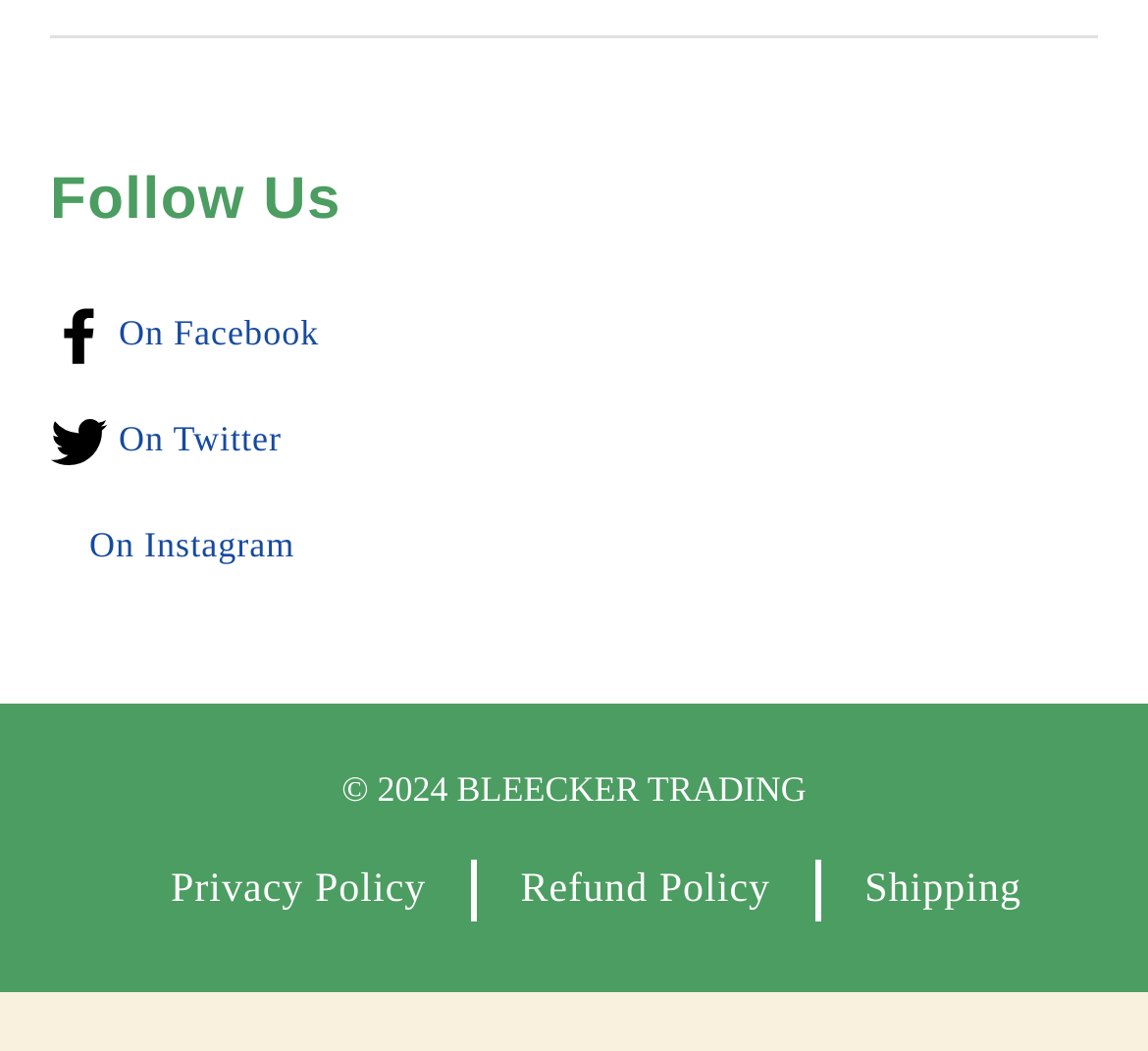Provide a one-word or short-phrase response to the question:
What is the company name?

BLEECKER TRADING